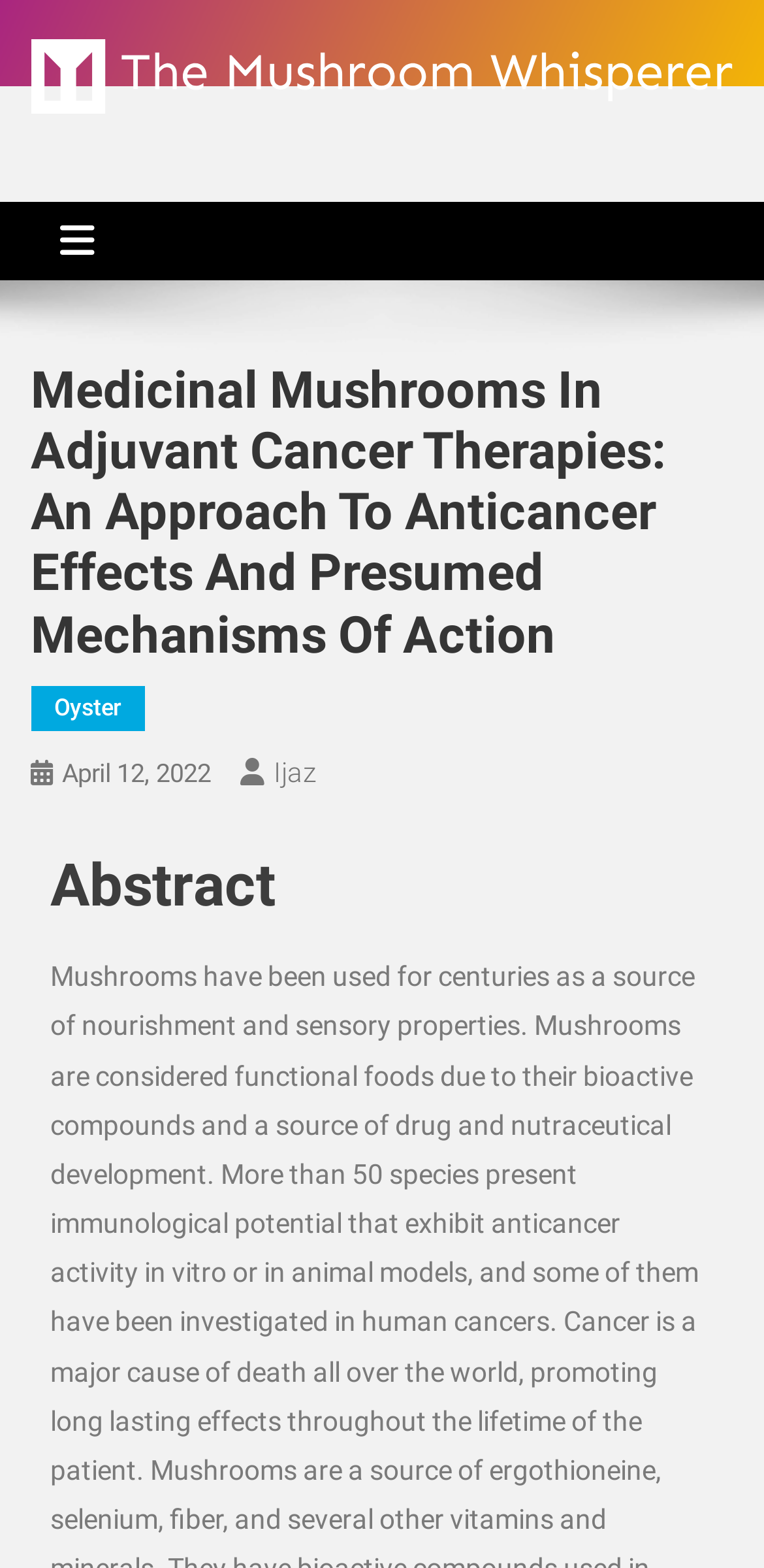Generate the title text from the webpage.

Medicinal Mushrooms In Adjuvant Cancer Therapies: An Approach To Anticancer Effects And Presumed Mechanisms Of Action